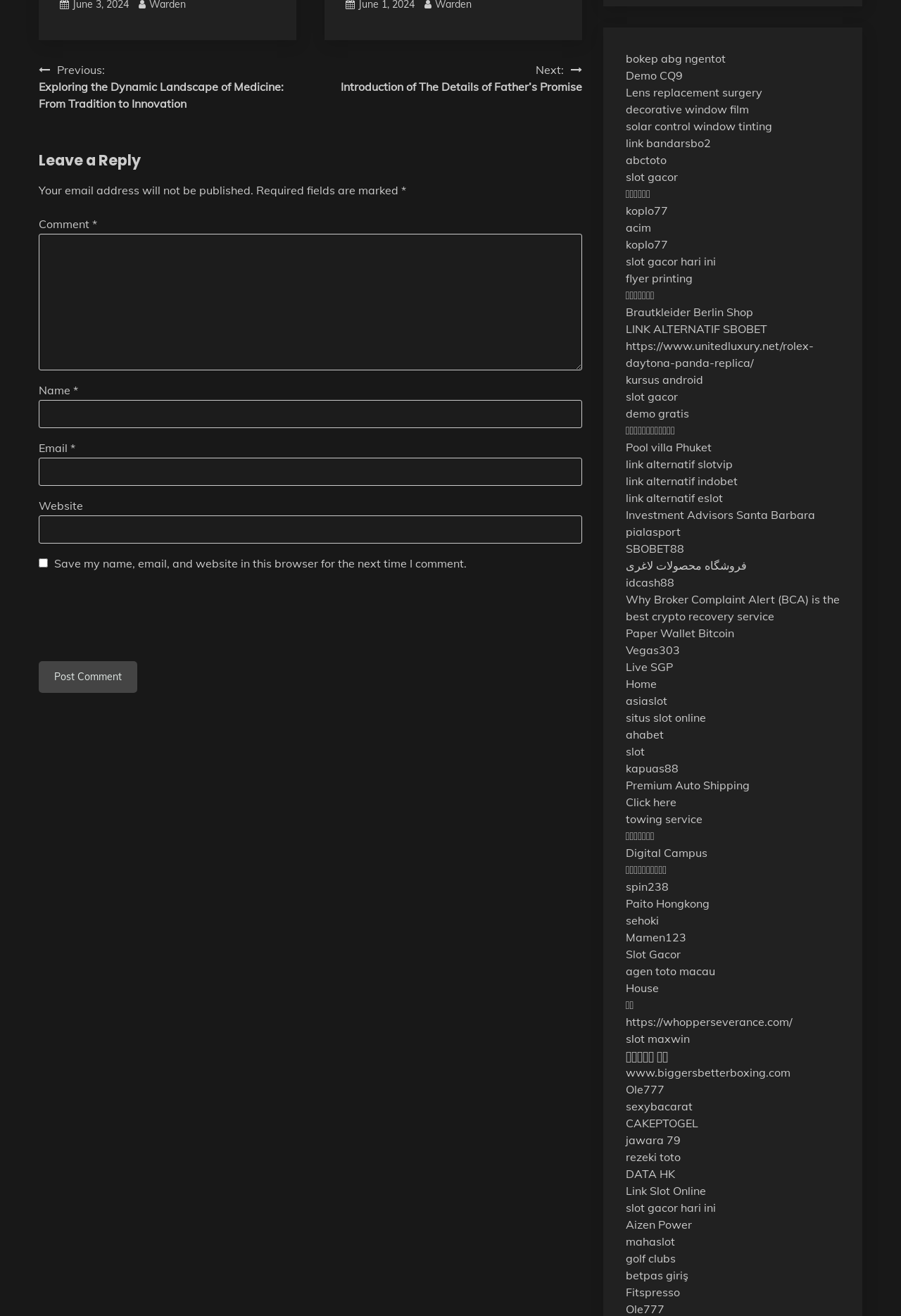Highlight the bounding box coordinates of the element you need to click to perform the following instruction: "Click previous post."

[0.043, 0.046, 0.344, 0.085]